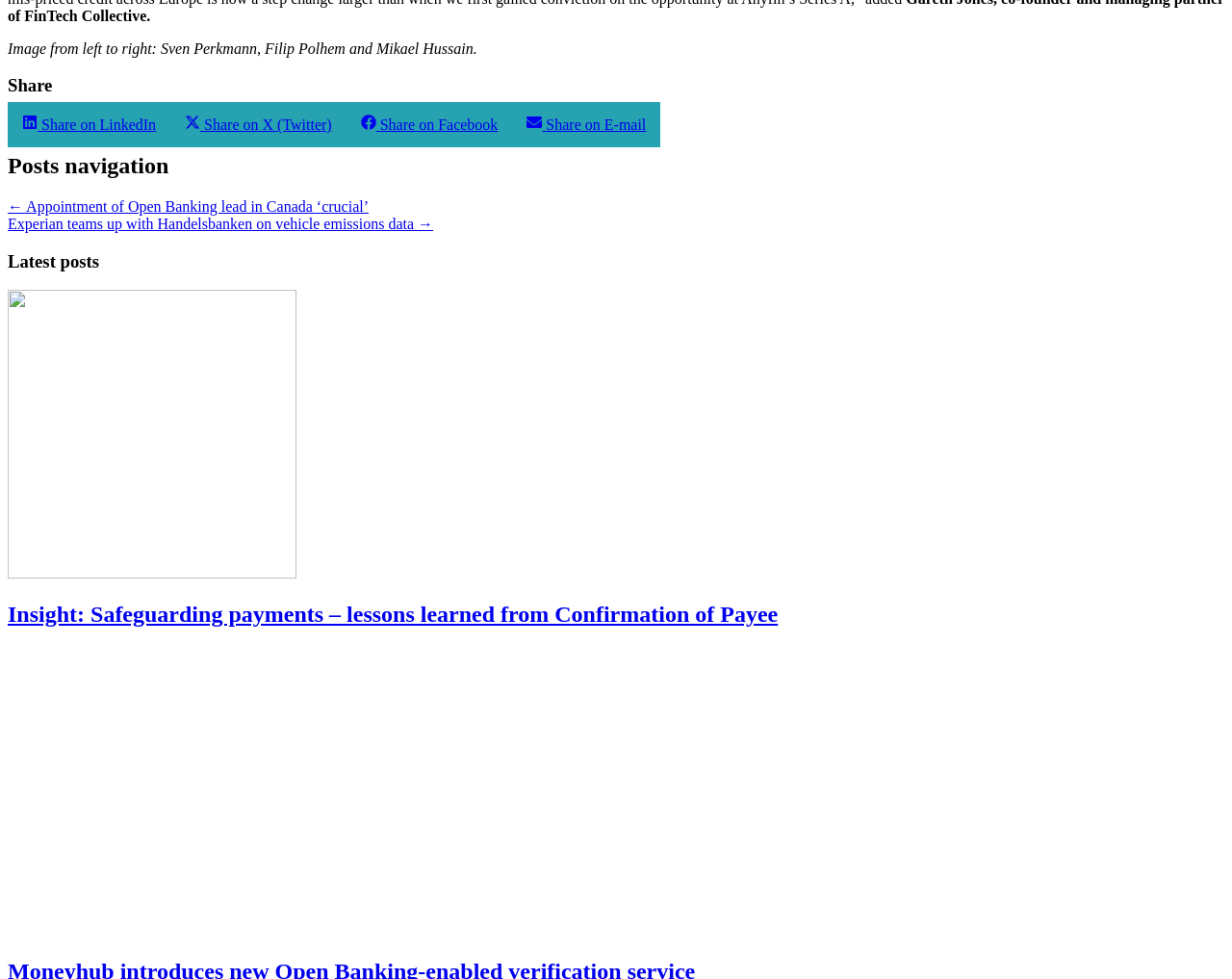What is the topic of the post with ID 300? Refer to the image and provide a one-word or short phrase answer.

Safeguarding payments